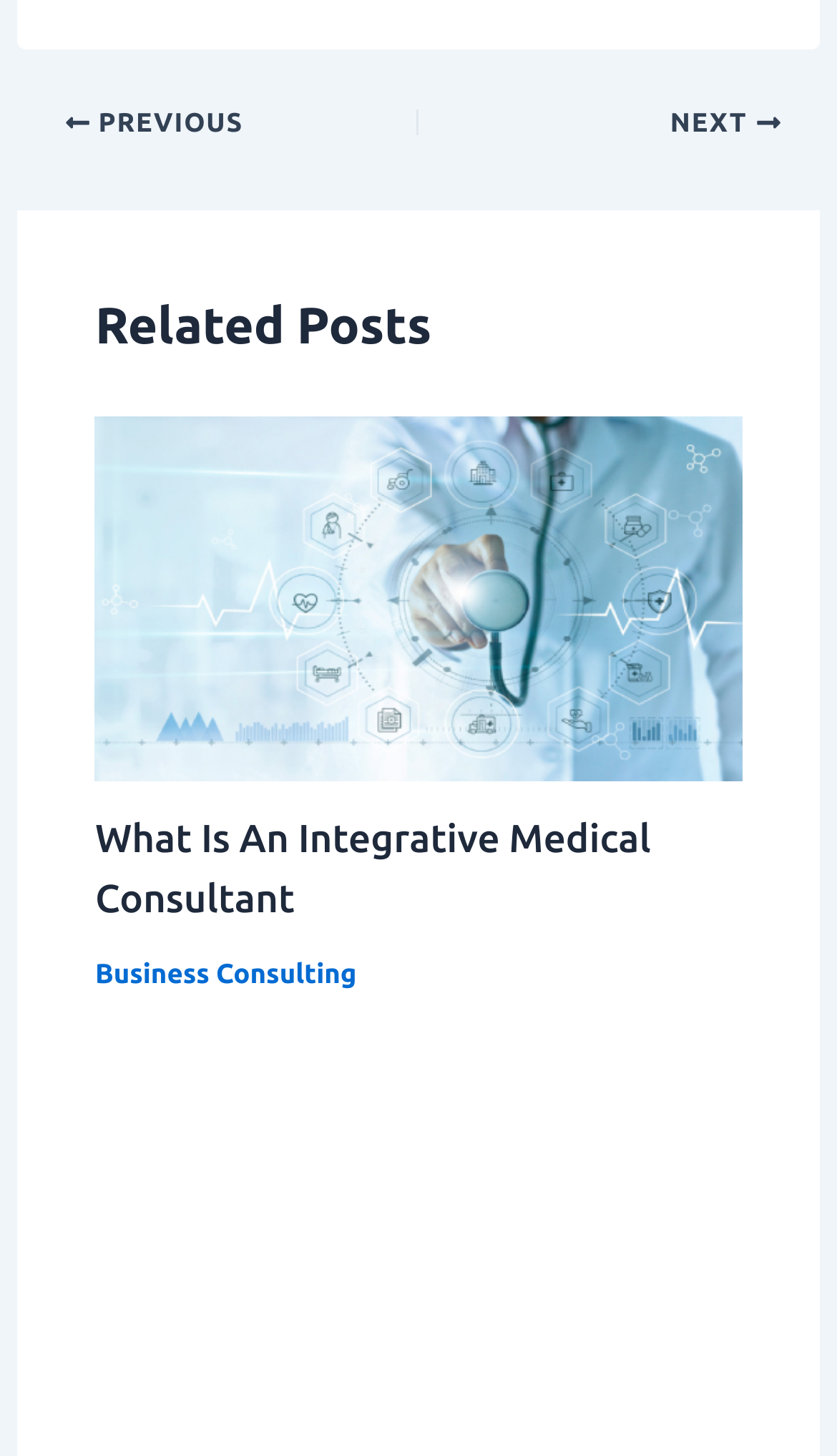Answer the question below with a single word or a brief phrase: 
What is the topic of the first article in the 'Related Posts' section?

Integrative medical consultant